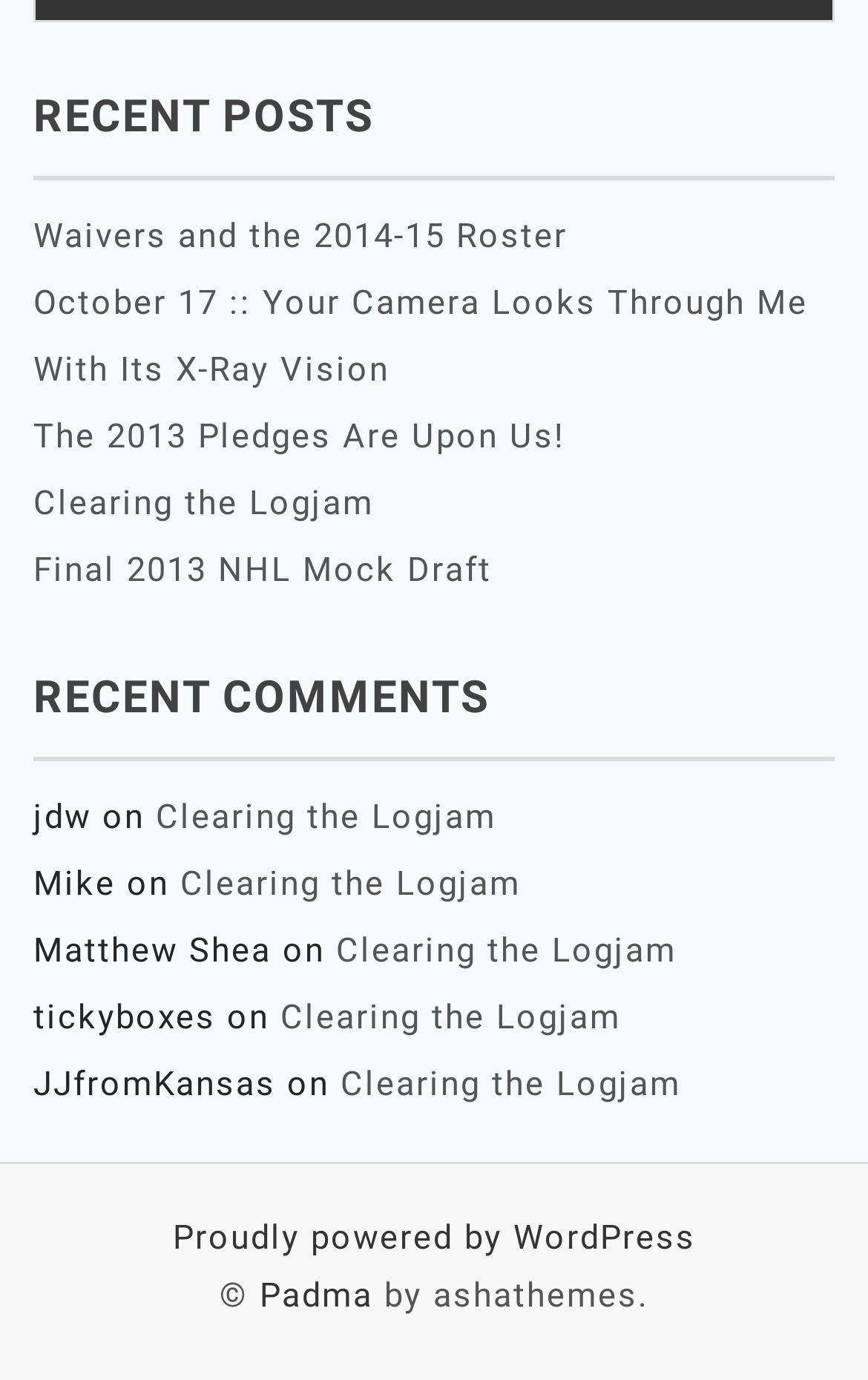Identify the bounding box coordinates of the region that needs to be clicked to carry out this instruction: "check recent comments". Provide these coordinates as four float numbers ranging from 0 to 1, i.e., [left, top, right, bottom].

[0.038, 0.486, 0.962, 0.552]